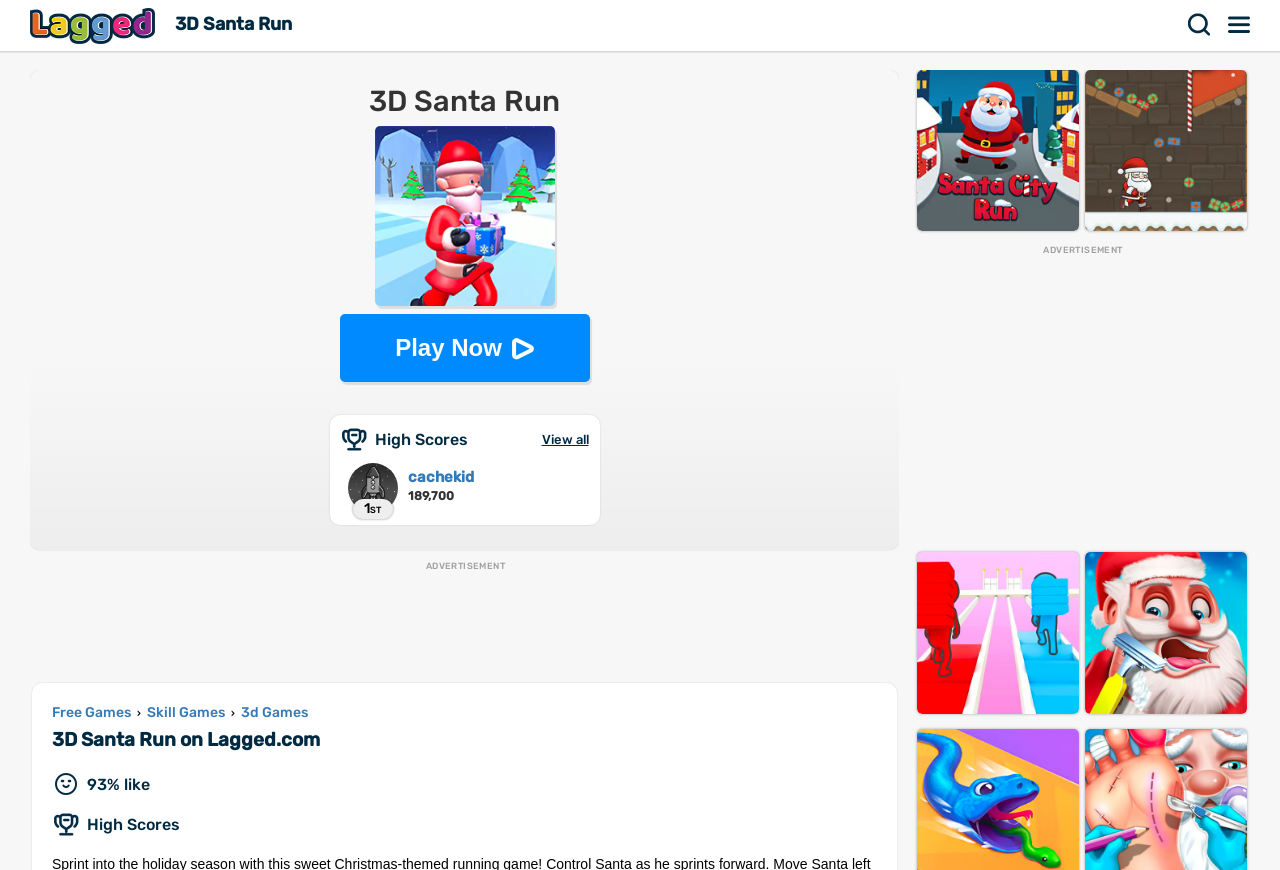Describe the webpage meticulously, covering all significant aspects.

The webpage is a game page for "3D Santa Run" on Lagged.com. At the top left, there is a link to "Lagged" and a heading that reads "3D Santa Run". To the right of the heading, there are two buttons, "Search" and "Menu". 

Below the top section, there is a larger heading that reads "3D Santa Run" again, accompanied by an image of the game. Underneath, there is a "Play Now" button. 

To the right of the game image, there is a section displaying high scores, with a "View all" link and a list of top scorers, including their avatars. 

At the bottom of the page, there are links to other game categories, including "Free Games", "Skill Games", and "3D Games". 

Further down, there is a heading that reads "3D Santa Run on Lagged.com", followed by a rating of "93% like". Below this, there is another "High Scores" section. 

On the right side of the page, there are several game recommendations, including "SANTA CITY RUN", "SANTA RESCUE", "STAIR RACE 3D", and "SANTA HAIRCUT", each with an accompanying image.